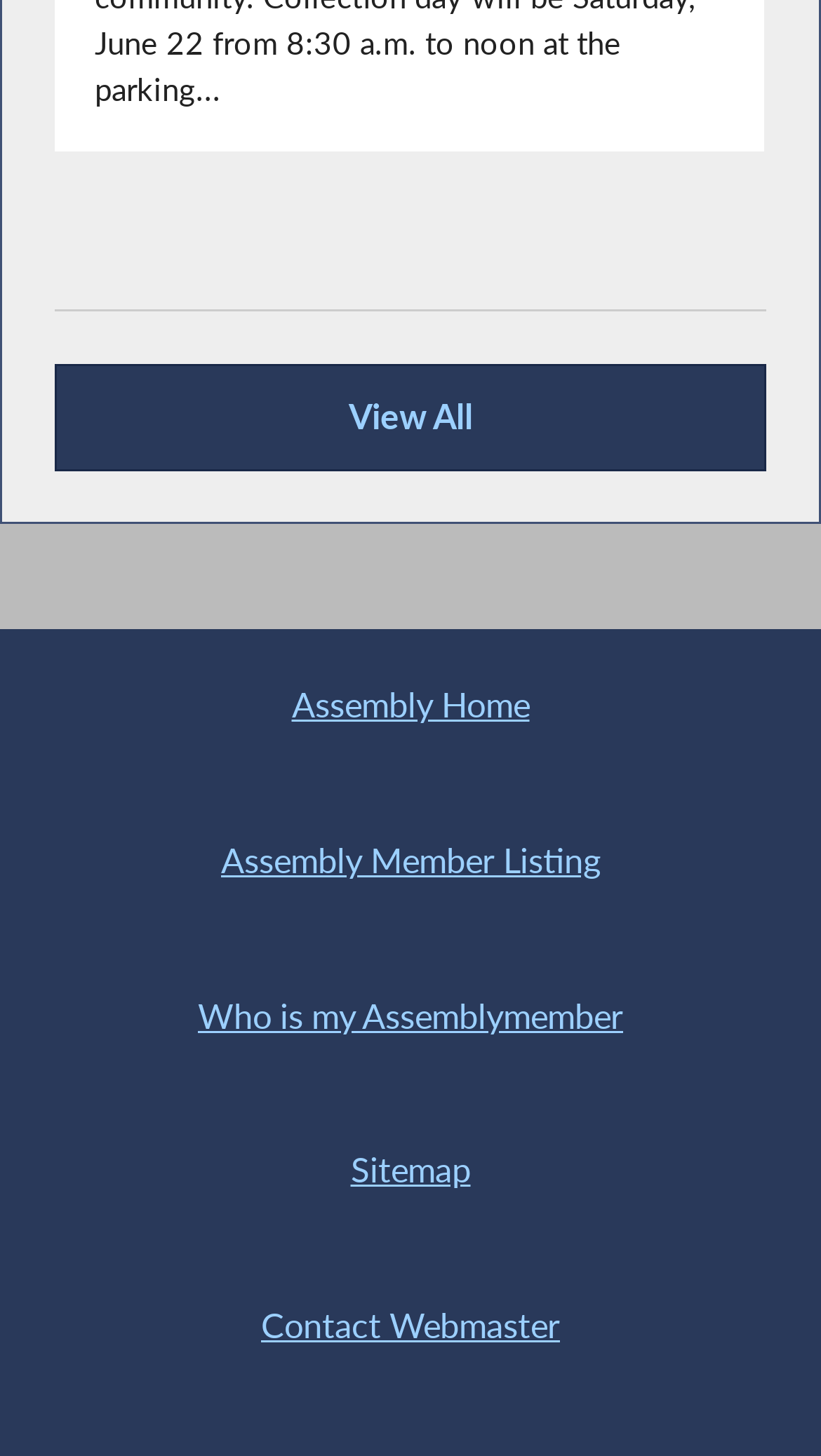What is the first news-related link on the webpage?
Using the visual information, answer the question in a single word or phrase.

View All Recent News